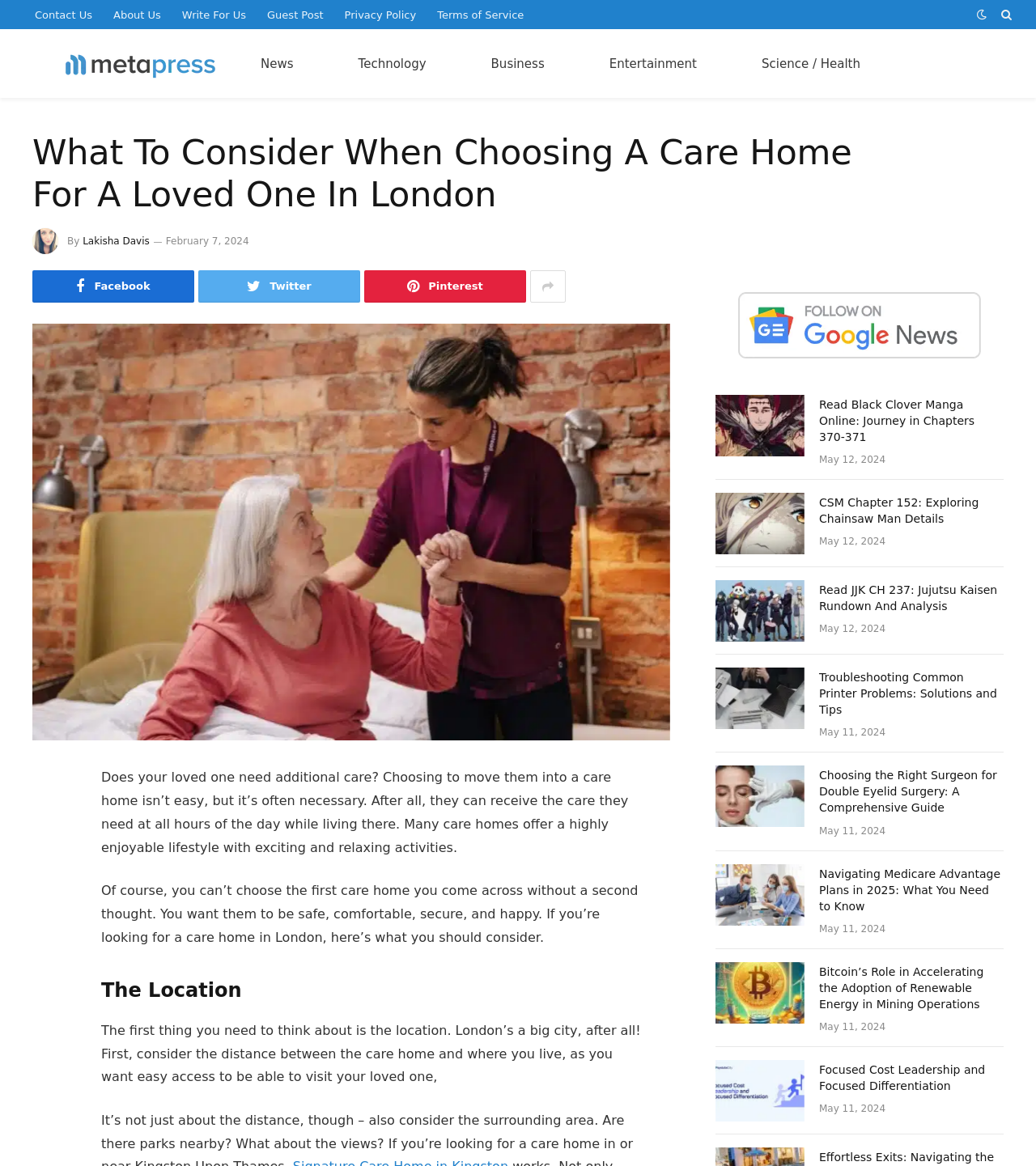What is the topic of the first article?
Based on the image, answer the question with as much detail as possible.

I looked at the first article element [433] and found the link text 'Read Black Clover Manga Online: Journey in Chapters 370-371', which suggests that the topic of the first article is related to Black Clover Manga.